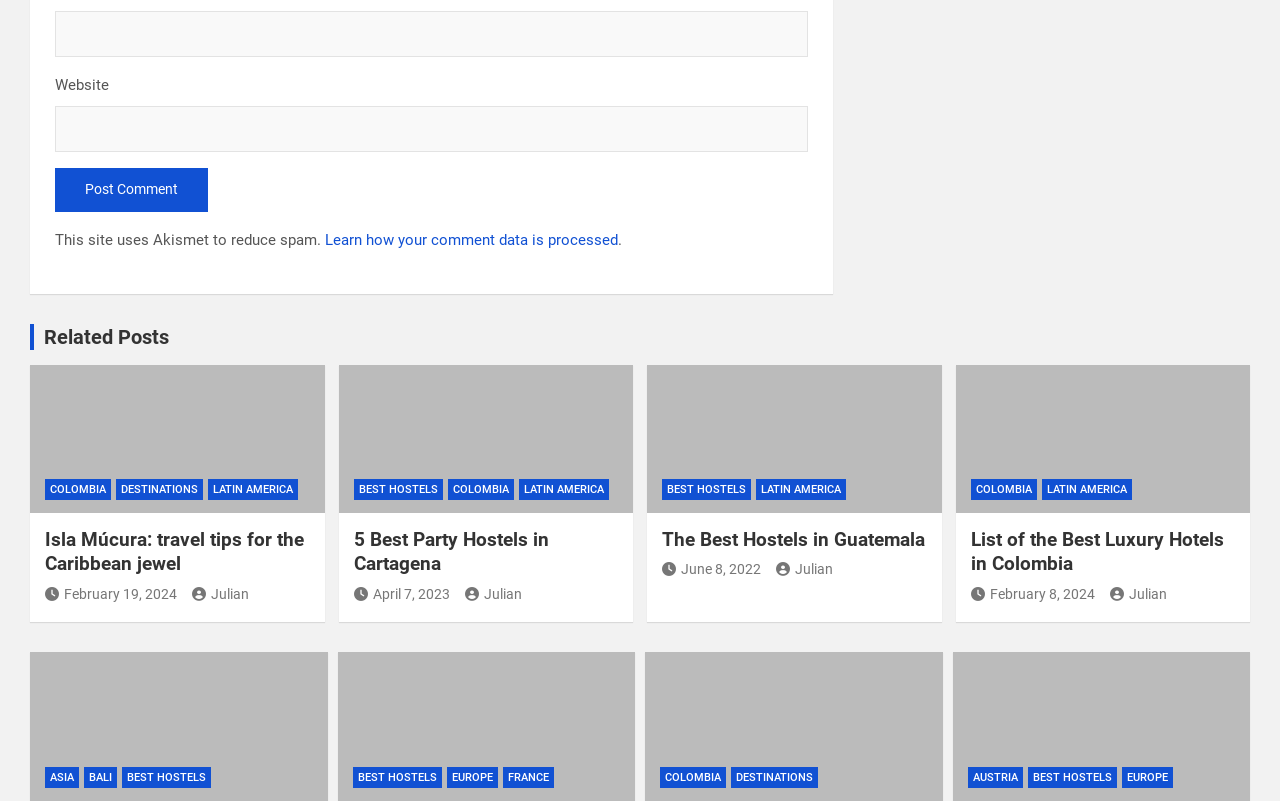Locate the bounding box coordinates of the element that needs to be clicked to carry out the instruction: "Enter email address". The coordinates should be given as four float numbers ranging from 0 to 1, i.e., [left, top, right, bottom].

[0.043, 0.014, 0.632, 0.071]